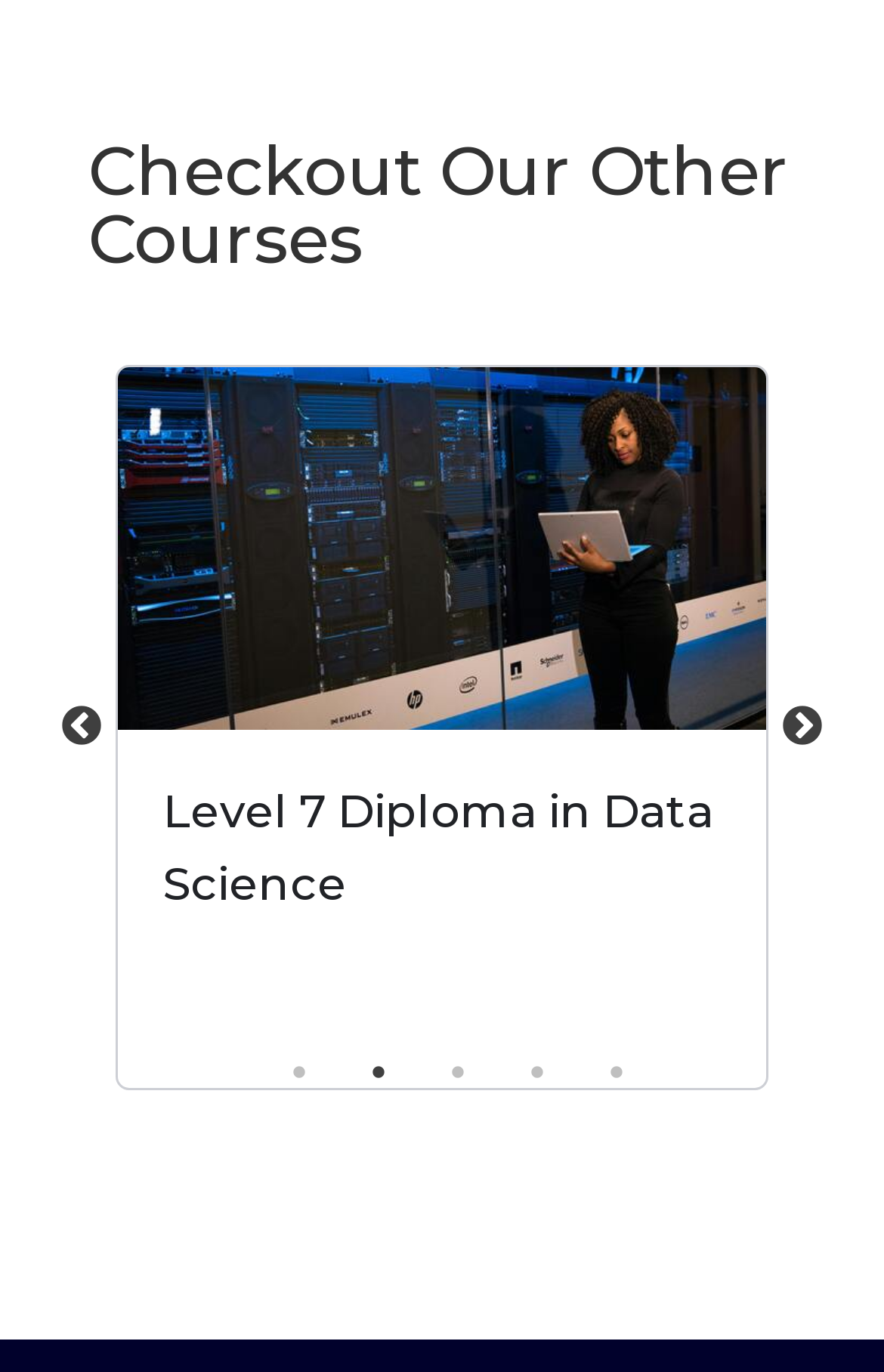How many tabs are there in the tablist?
Your answer should be a single word or phrase derived from the screenshot.

5